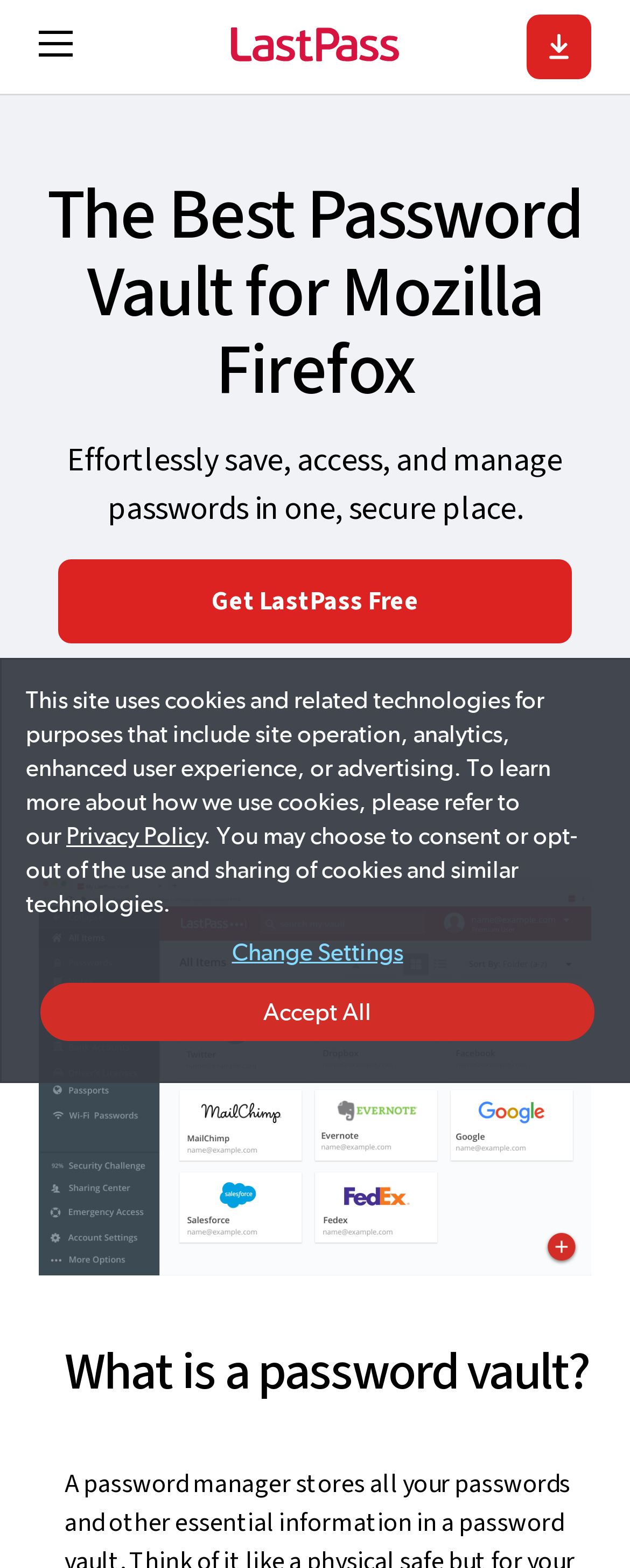What is the principal heading displayed on the webpage?

The Best Password Vault for Mozilla Firefox